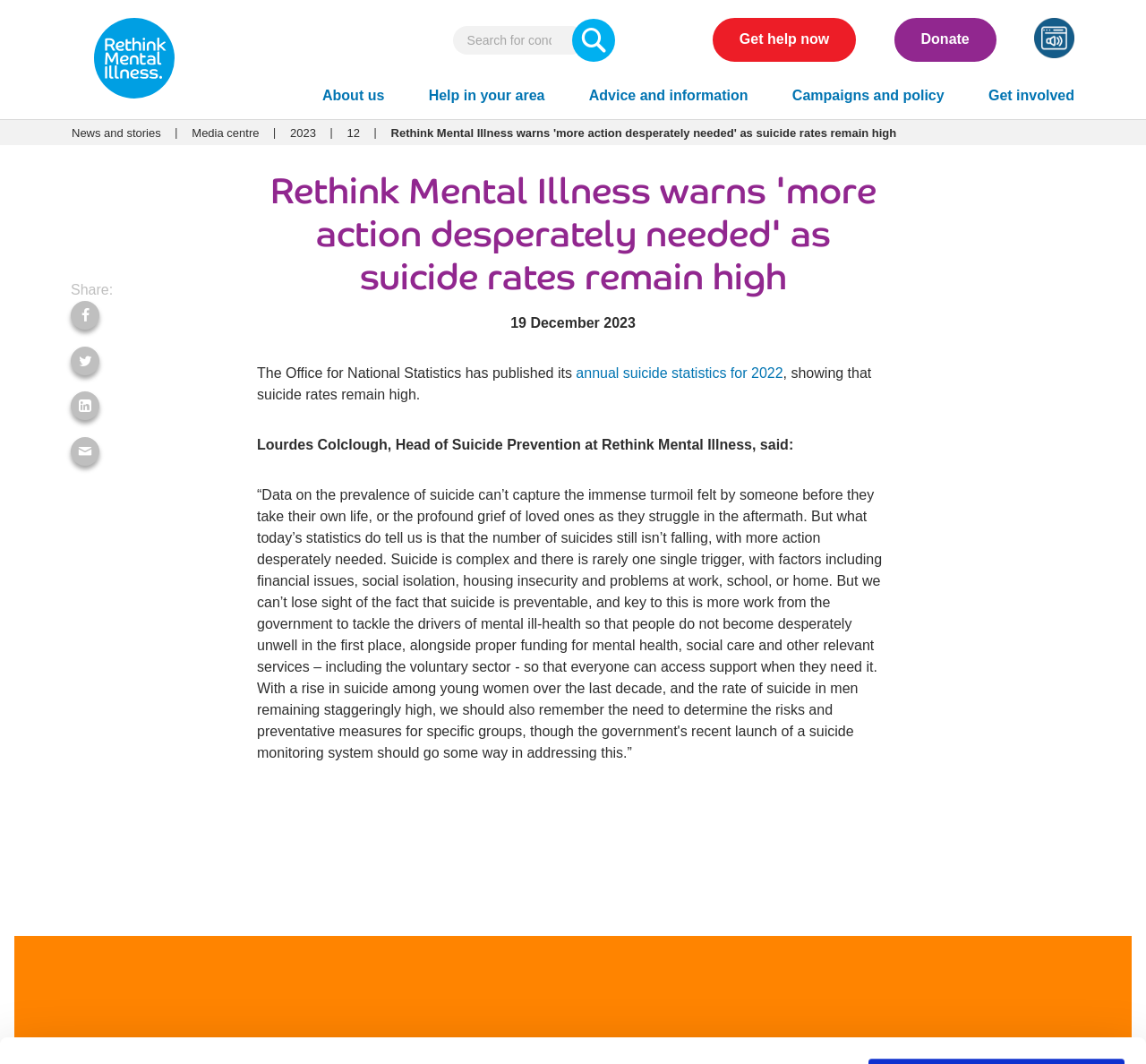Explain in detail what you observe on this webpage.

The webpage is about Rethink Mental Illness, a charity organization that provides support and resources for people affected by mental illness. At the top of the page, there is a logo and a heading that reads "Rethink Mental Illness warns 'more action desperately needed' as suicide rates remain high." Below this, there is a search box and several buttons, including "Get help now," "Donate," and "Turn on accessibility."

The main content of the page is divided into several sections. The first section appears to be a list of popular topics, including schizophrenia, bipolar disorder, and personality disorders. Each topic has a heading, a brief description, and a "Read more" link.

The next section is titled "Our vision and impact" and describes the charity's goals and achievements. This section includes a heading, a brief description, and a "Read more" link.

The following sections are titled "Campaign with us," "Fundraise for us," and "Mental Health Training." Each section has a heading, a brief description, and a "Read more" link. These sections appear to provide information on how to get involved with the charity and support its causes.

Throughout the page, there are several links to news articles and stories, as well as a "Share" button that allows users to share the page on social media. At the bottom of the page, there are several buttons, including "About us," "Help in your area," and "Advice and information."